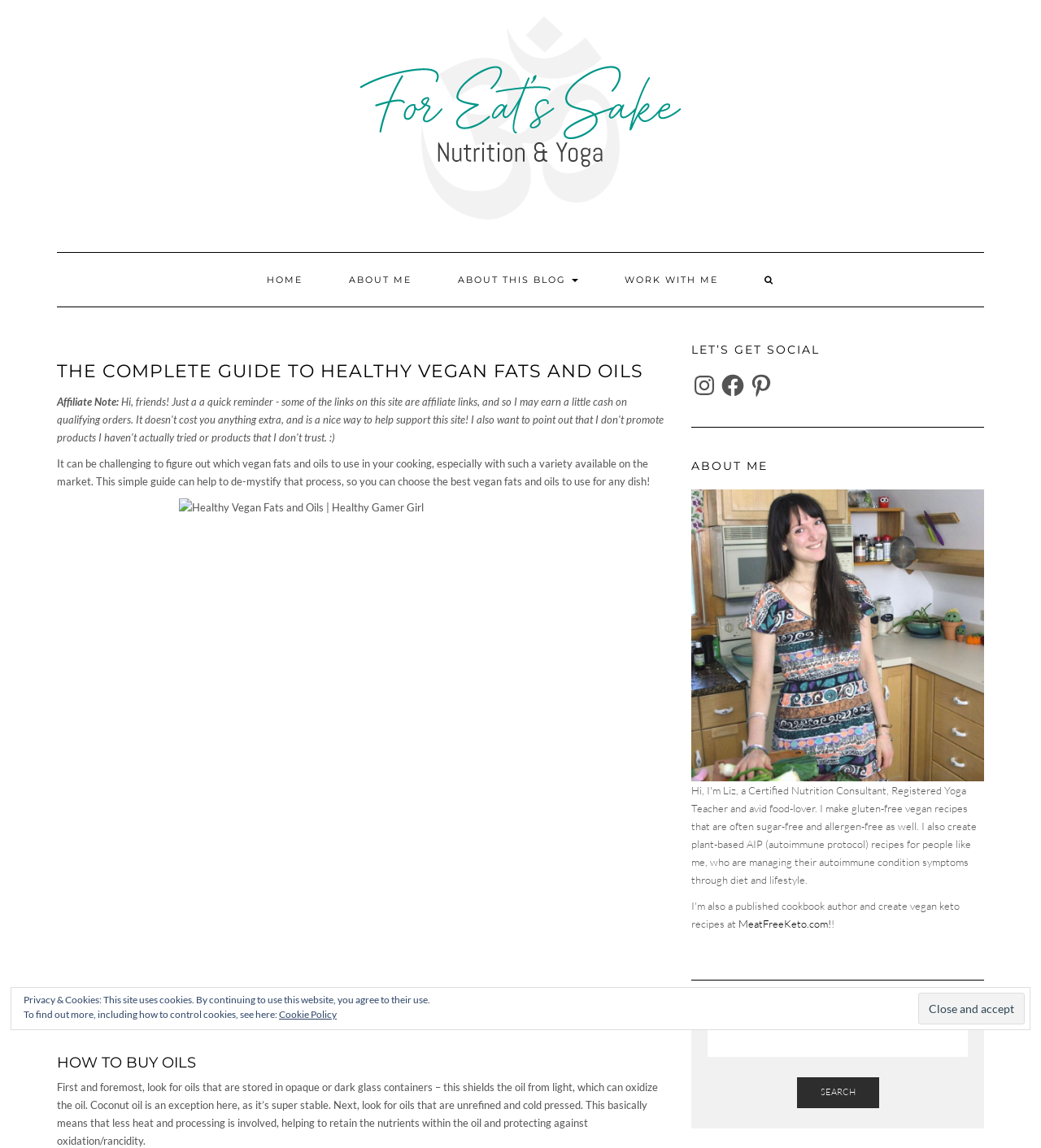Please identify the bounding box coordinates of the element I should click to complete this instruction: 'search for something'. The coordinates should be given as four float numbers between 0 and 1, like this: [left, top, right, bottom].

[0.68, 0.897, 0.93, 0.921]